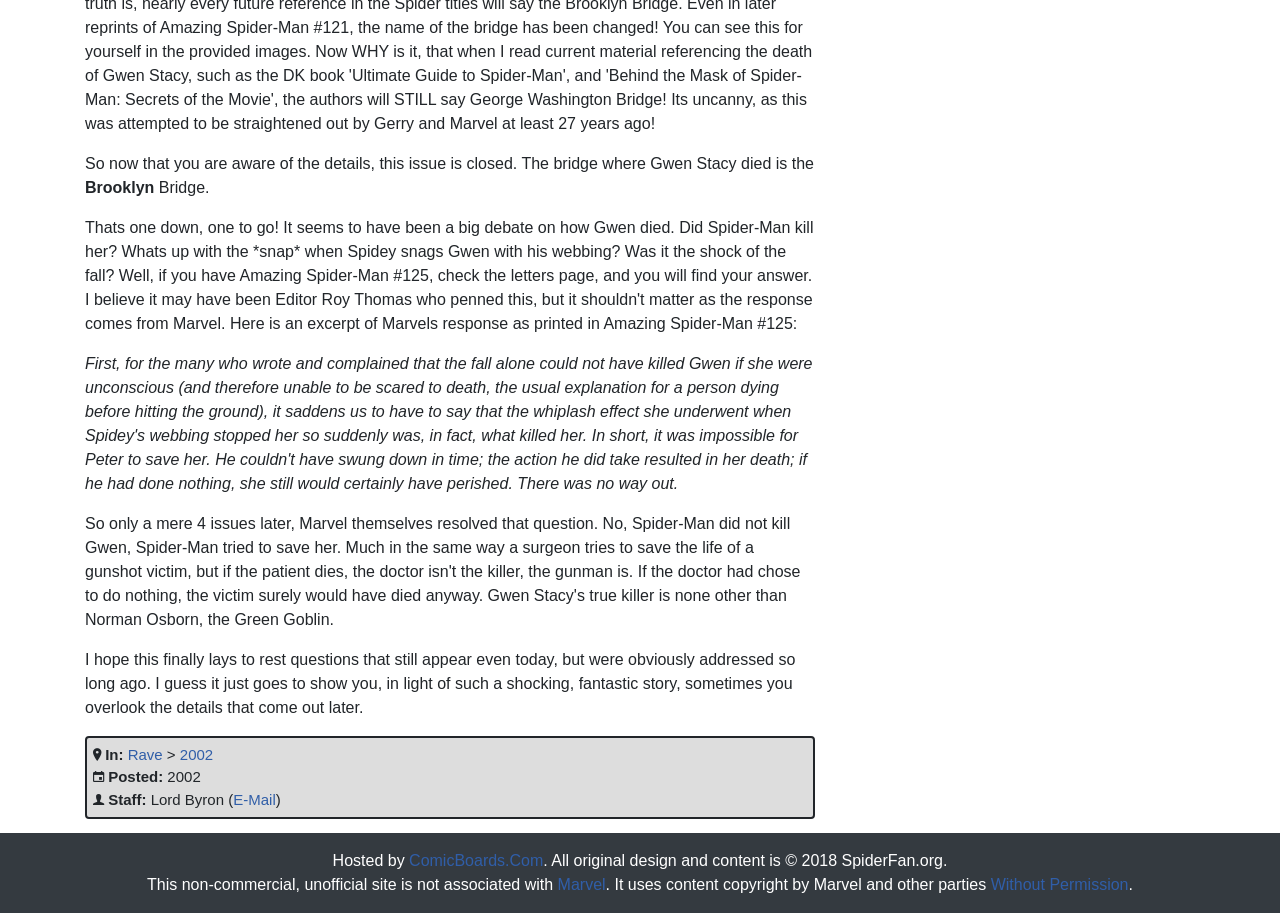From the element description ComicBoards.Com, predict the bounding box coordinates of the UI element. The coordinates must be specified in the format (top-left x, top-left y, bottom-right x, bottom-right y) and should be within the 0 to 1 range.

[0.32, 0.934, 0.424, 0.952]